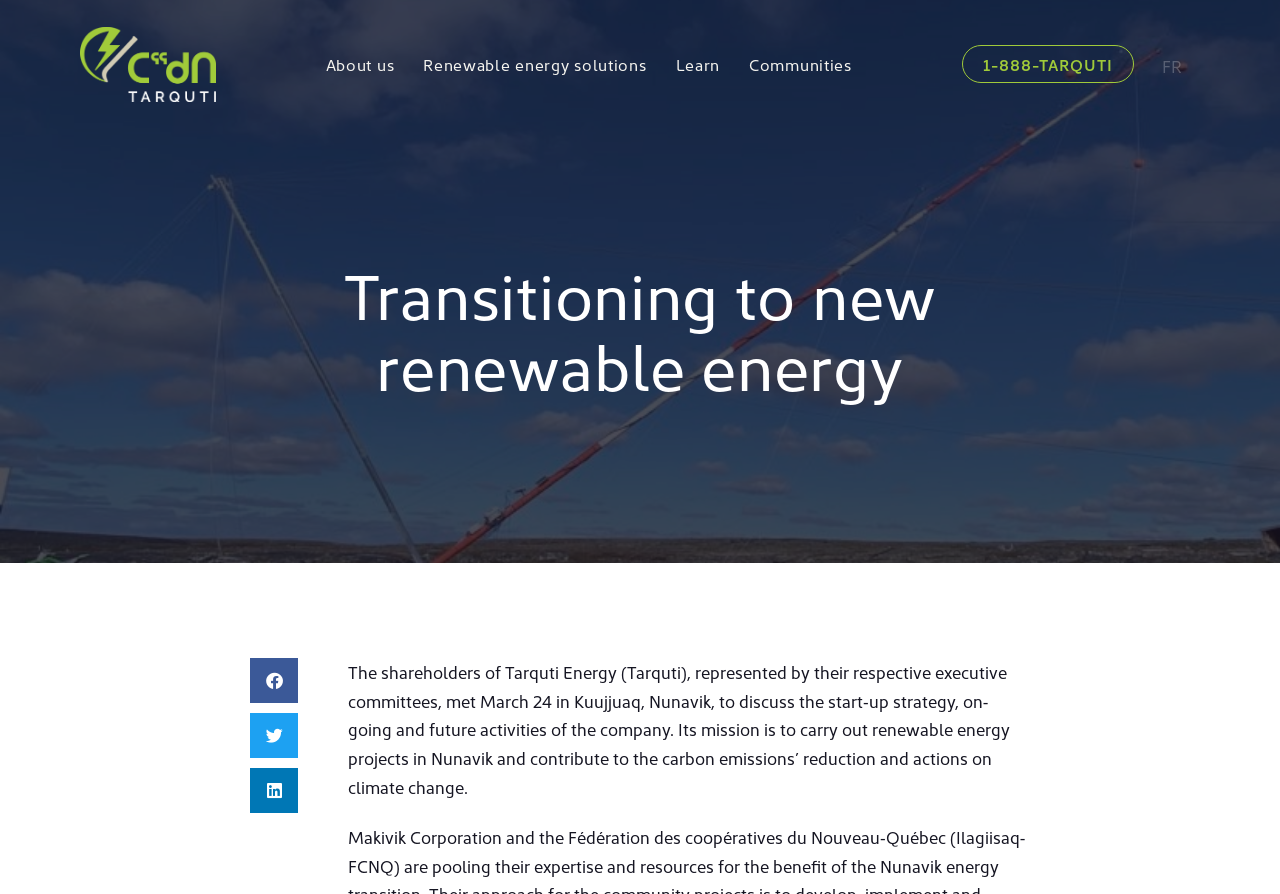Please determine the bounding box coordinates of the element to click in order to execute the following instruction: "Click on the 'support page' link". The coordinates should be four float numbers between 0 and 1, specified as [left, top, right, bottom].

None